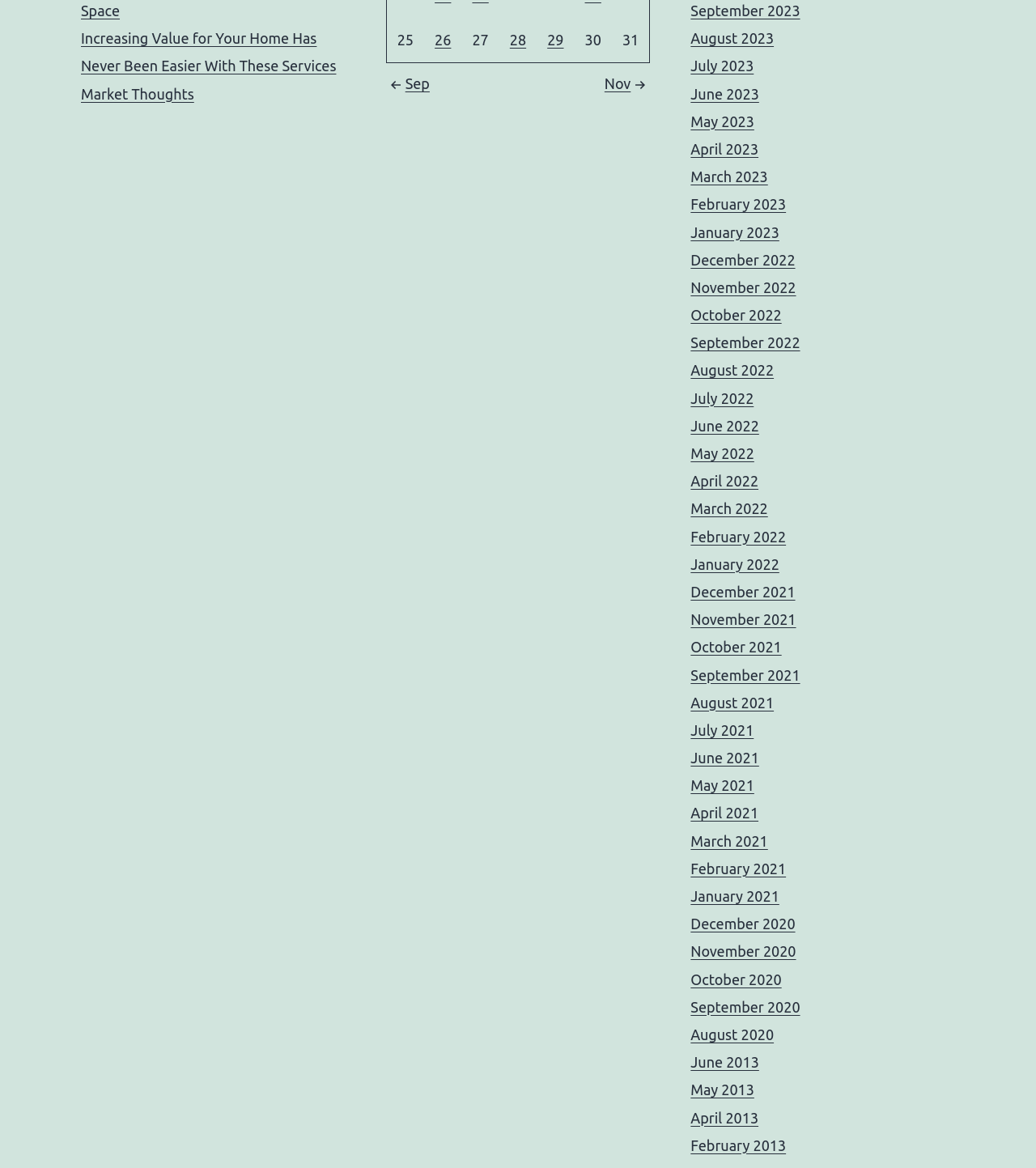Could you specify the bounding box coordinates for the clickable section to complete the following instruction: "Read the 'Related Articles' section"?

None